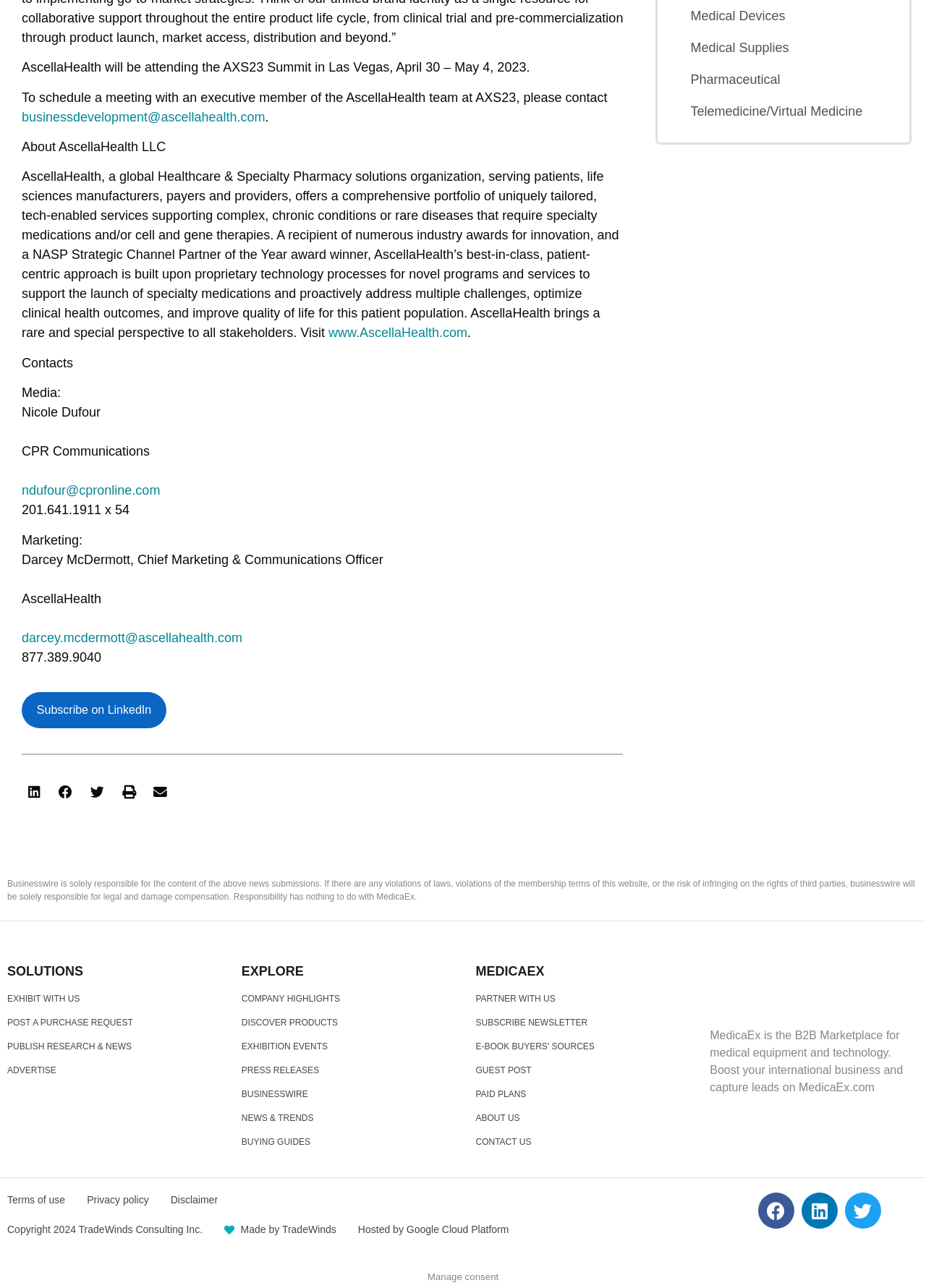Find the bounding box of the UI element described as follows: "Pharmaceutical".

[0.73, 0.051, 0.962, 0.072]